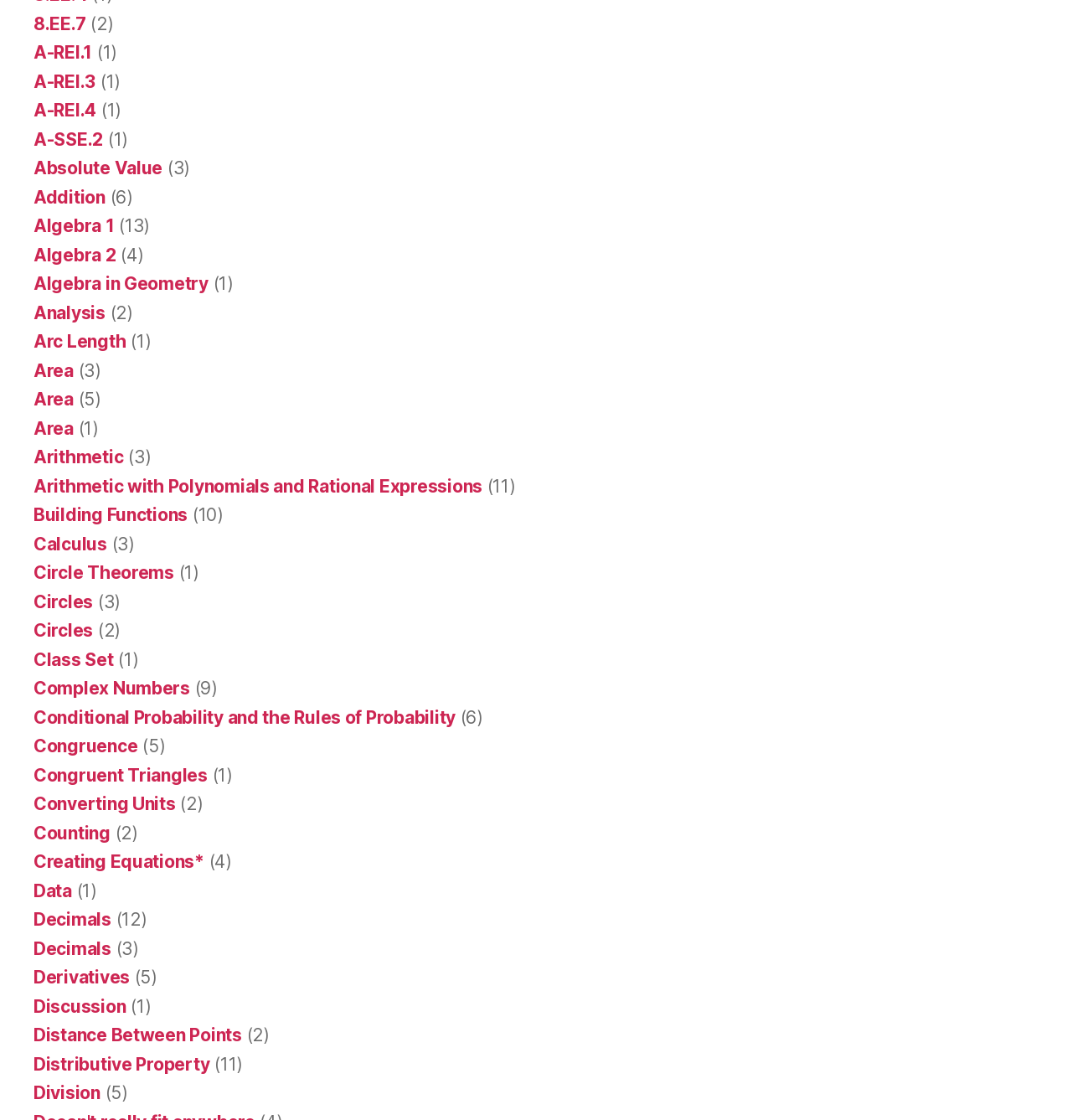What is the topic of the link with the number A-REI.1?
Examine the image and give a concise answer in one word or a short phrase.

Math